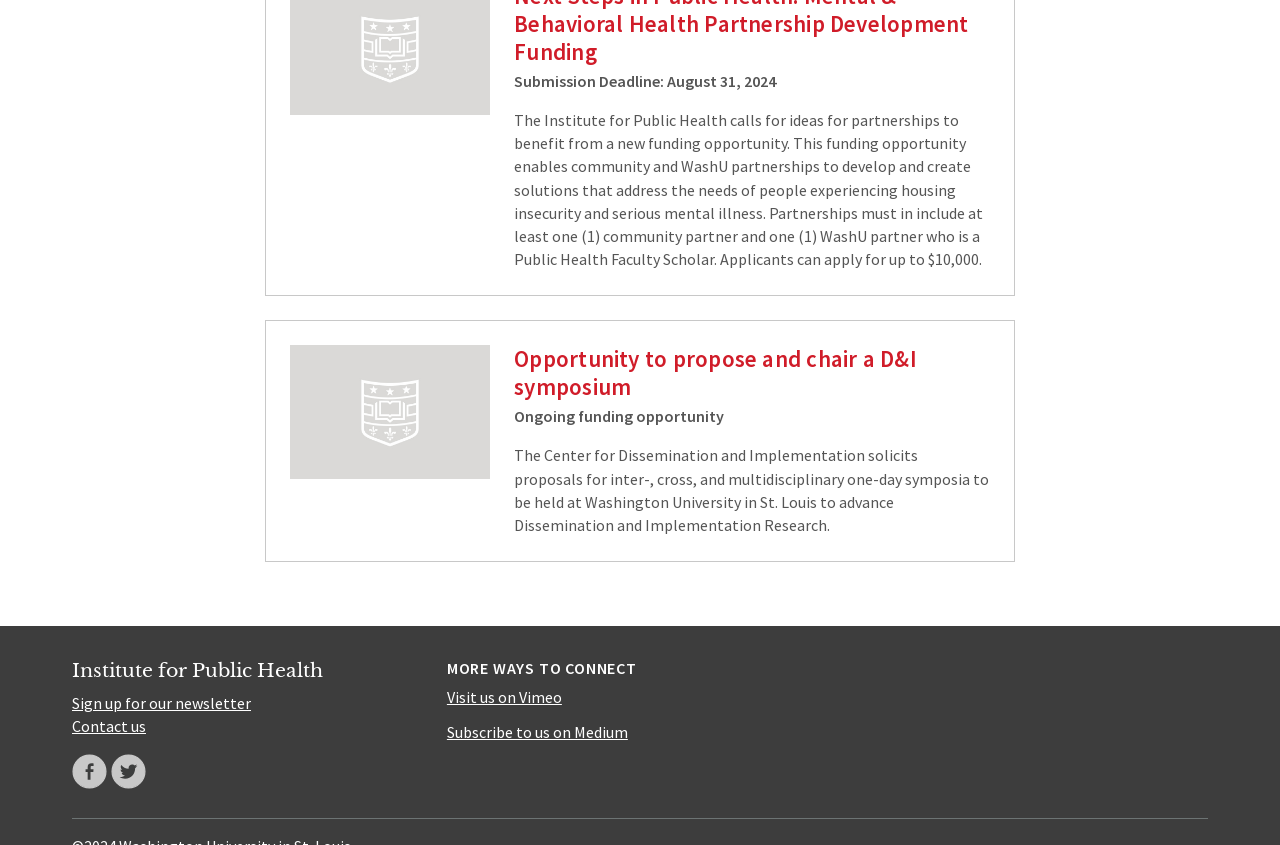What social media platforms are available to connect with the Institute for Public Health?
From the image, respond with a single word or phrase.

Facebook, Twitter, Vimeo, Medium